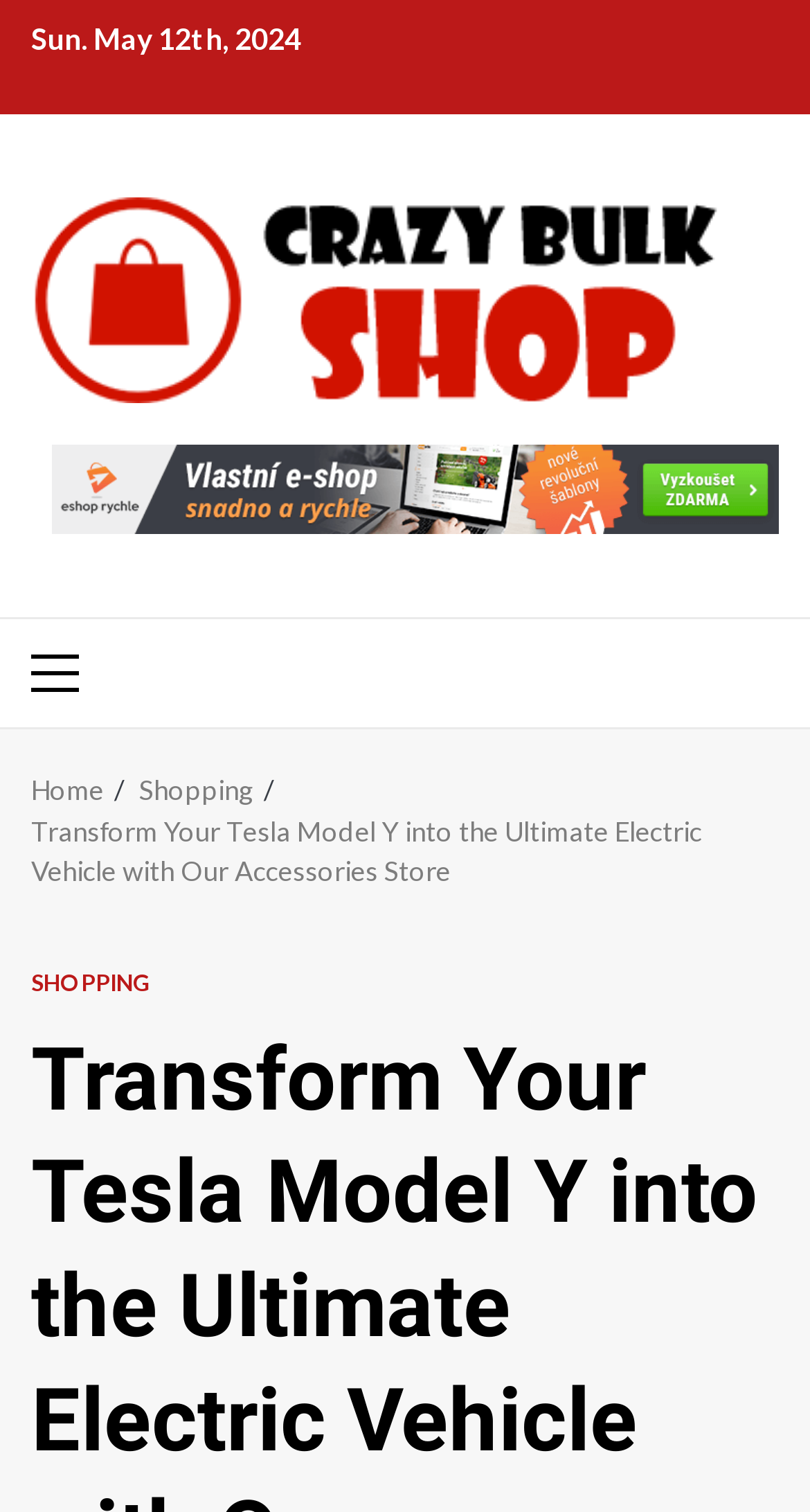Using the given element description, provide the bounding box coordinates (top-left x, top-left y, bottom-right x, bottom-right y) for the corresponding UI element in the screenshot: Shopping

[0.172, 0.512, 0.313, 0.534]